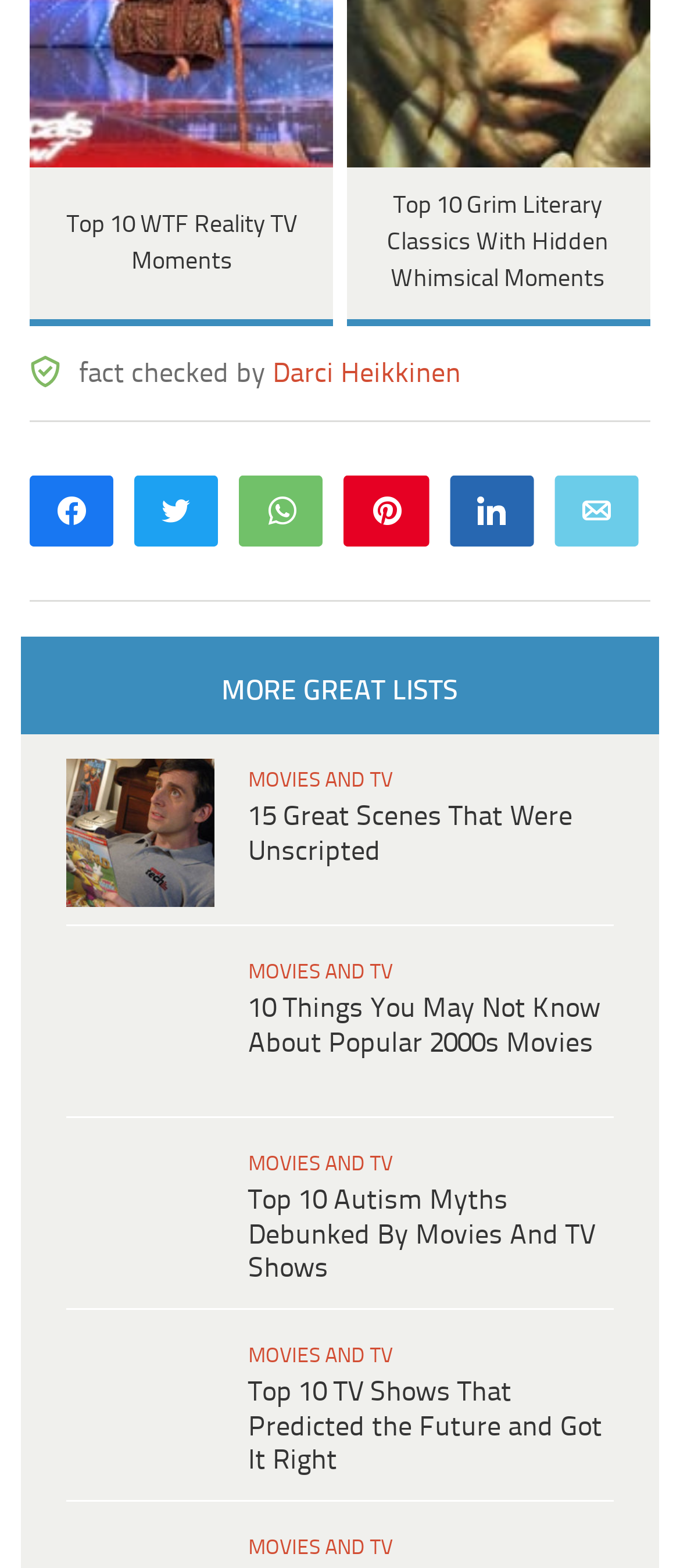Specify the bounding box coordinates of the element's area that should be clicked to execute the given instruction: "Check out Top 10 TV Shows That Predicted the Future and Got It Right". The coordinates should be four float numbers between 0 and 1, i.e., [left, top, right, bottom].

[0.365, 0.879, 0.886, 0.941]